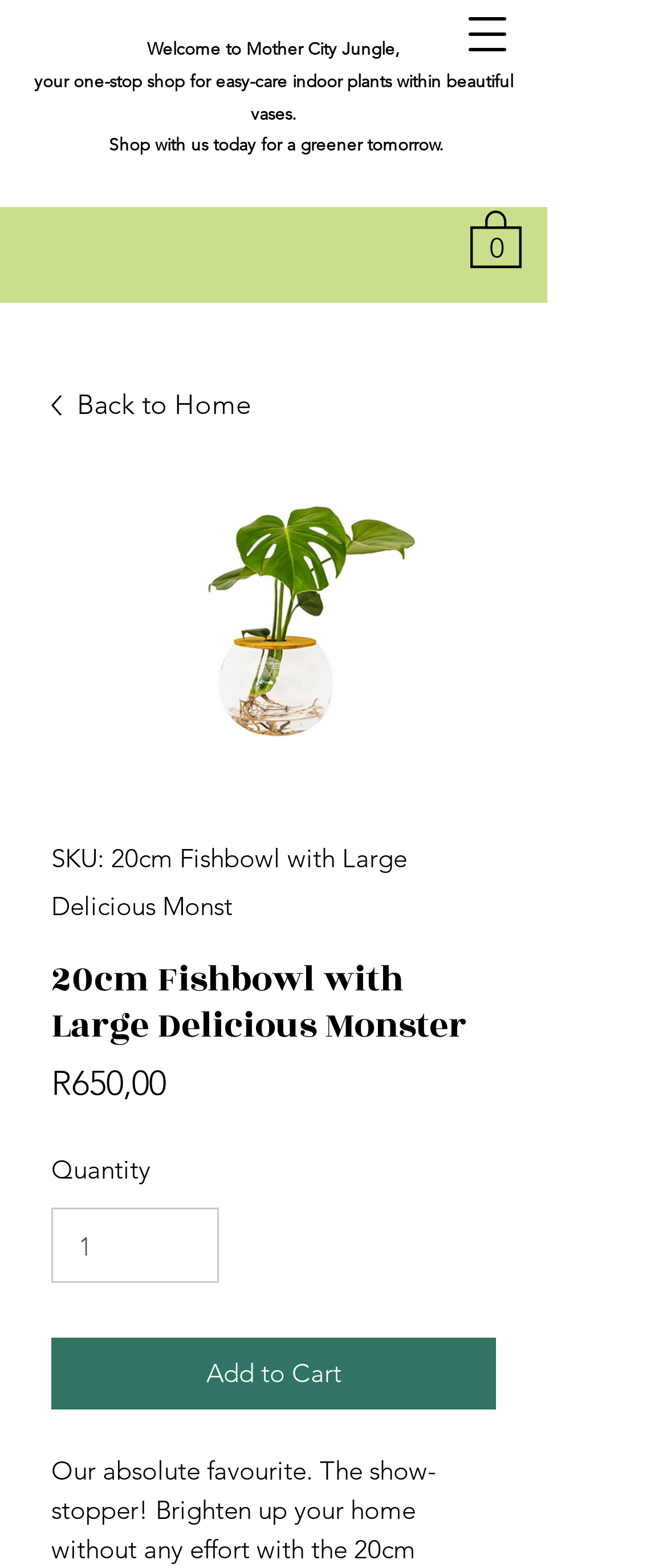Write an extensive caption that covers every aspect of the webpage.

This webpage is about a product called "20cm Fishbowl with Large Delicious Monster" from Mother City Jungle, an online store for easy-care indoor plants. At the top left, there is a navigation menu button. Below it, there is a welcome message and a brief description of the store. 

On the top right, there is a cart icon with a link to view the cart, which currently has 0 items. Below the cart icon, there is a "Back to Home" link with a small image. 

The main product image is a large fishbowl with a plant, taking up most of the page. Below the image, there is a product description section. It starts with the product name, followed by the SKU number. The product name is also a heading. 

Underneath, there is a section displaying the product price, R650,00, with a label "Price" next to it. Next to the price section, there is a "Quantity" section with a spin button, allowing users to select a quantity between 1 and 10. 

Finally, at the bottom of the product description section, there is an "Add to Cart" button.